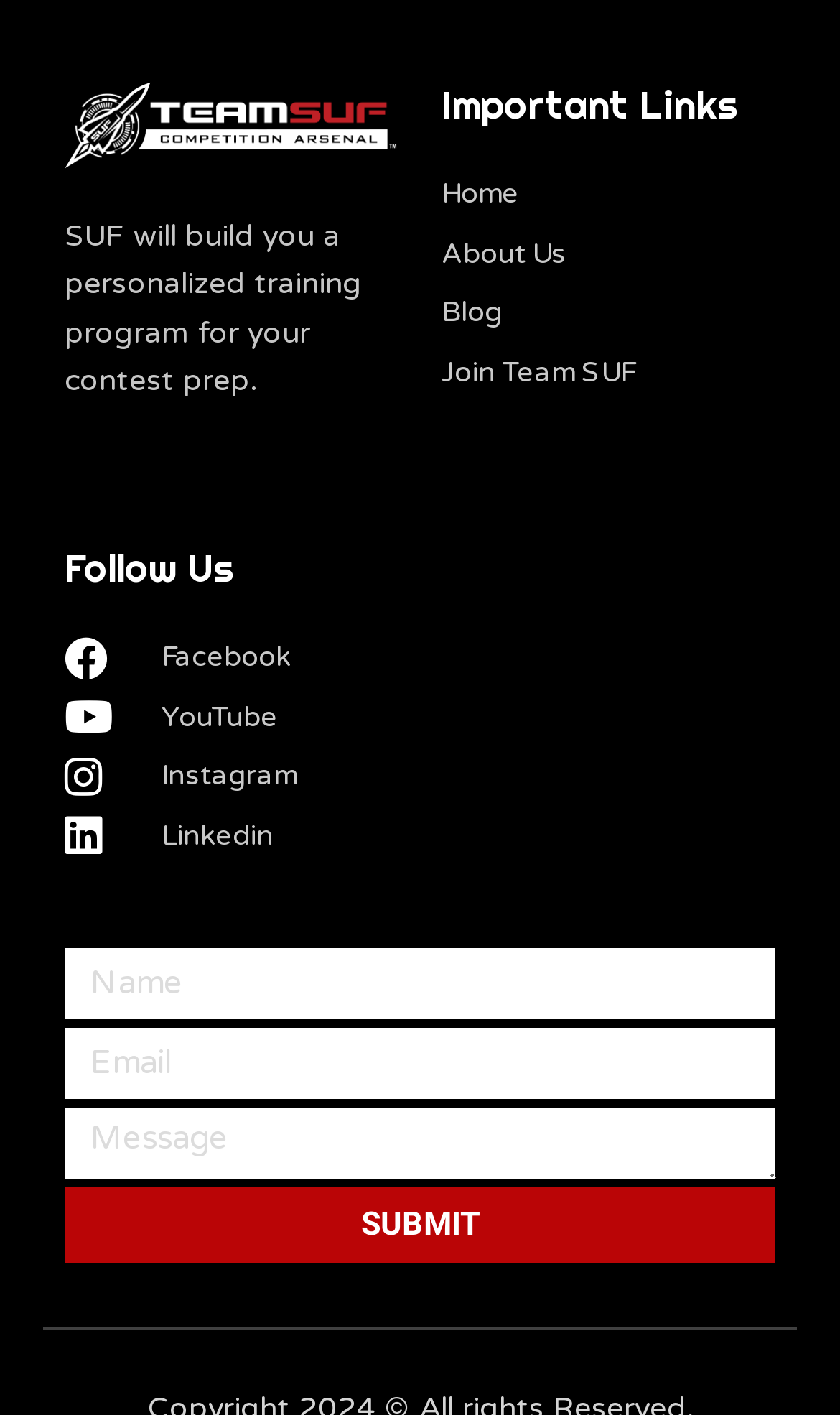Answer the question below using just one word or a short phrase: 
What is the required information to submit a message?

Name and Email